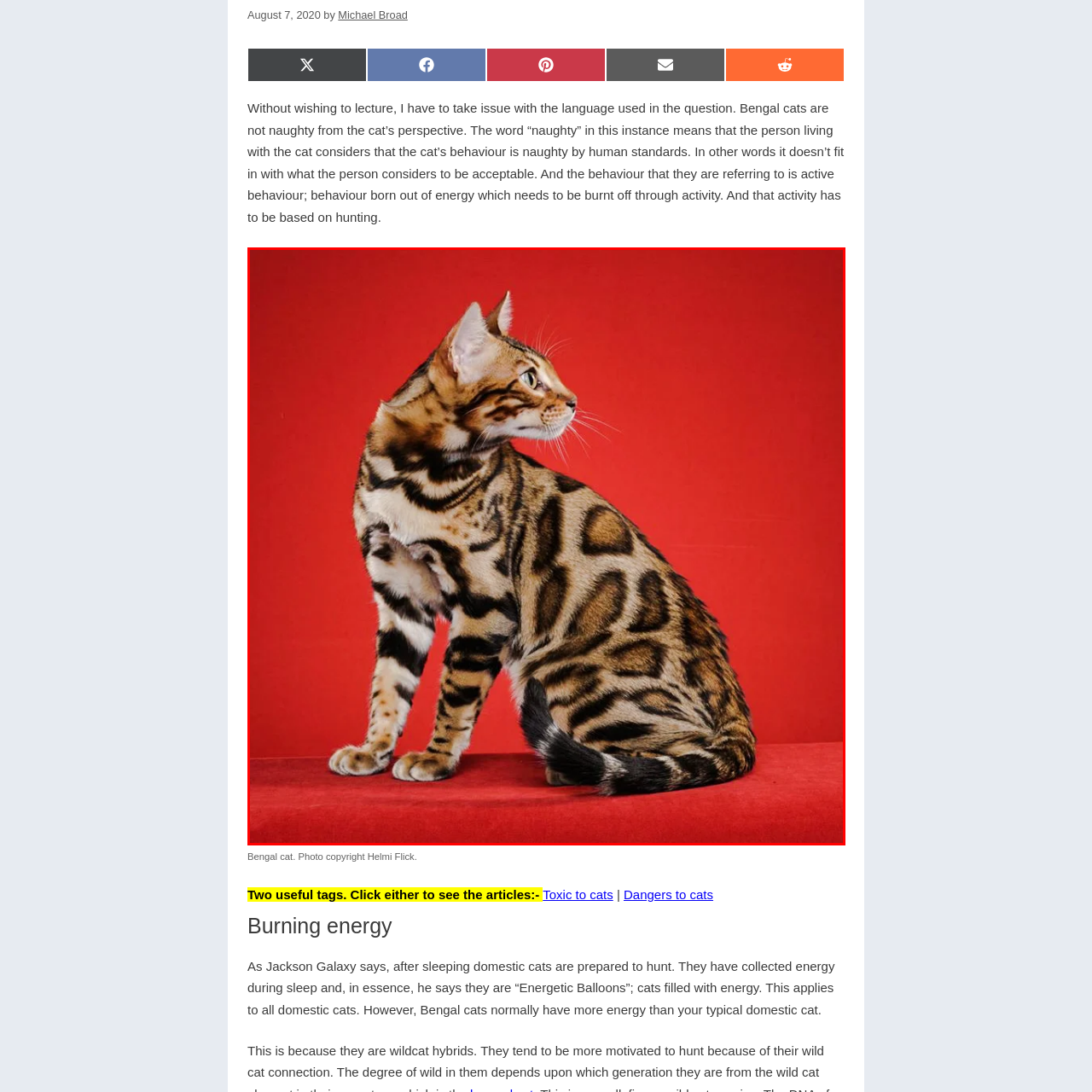Elaborate on the image contained within the red outline, providing as much detail as possible.

A stunning Bengal cat is poised elegantly against a vibrant red backdrop, showcasing its striking coat pattern. The cat's fur features a unique combination of rich golden hues adorned with distinct black rosettes and spots, emphasizing its wild lineage. Its attentive posture, with ears perked up and head turned slightly to the side, reflects a curious nature, characteristic of the breed. This image captures the essence of the Bengal cat, renowned for its beauty and energetic personality, making it a standout among domestic feline companions. The photograph is attributed to Helmi Flick, highlighting the artistry in feline photography.